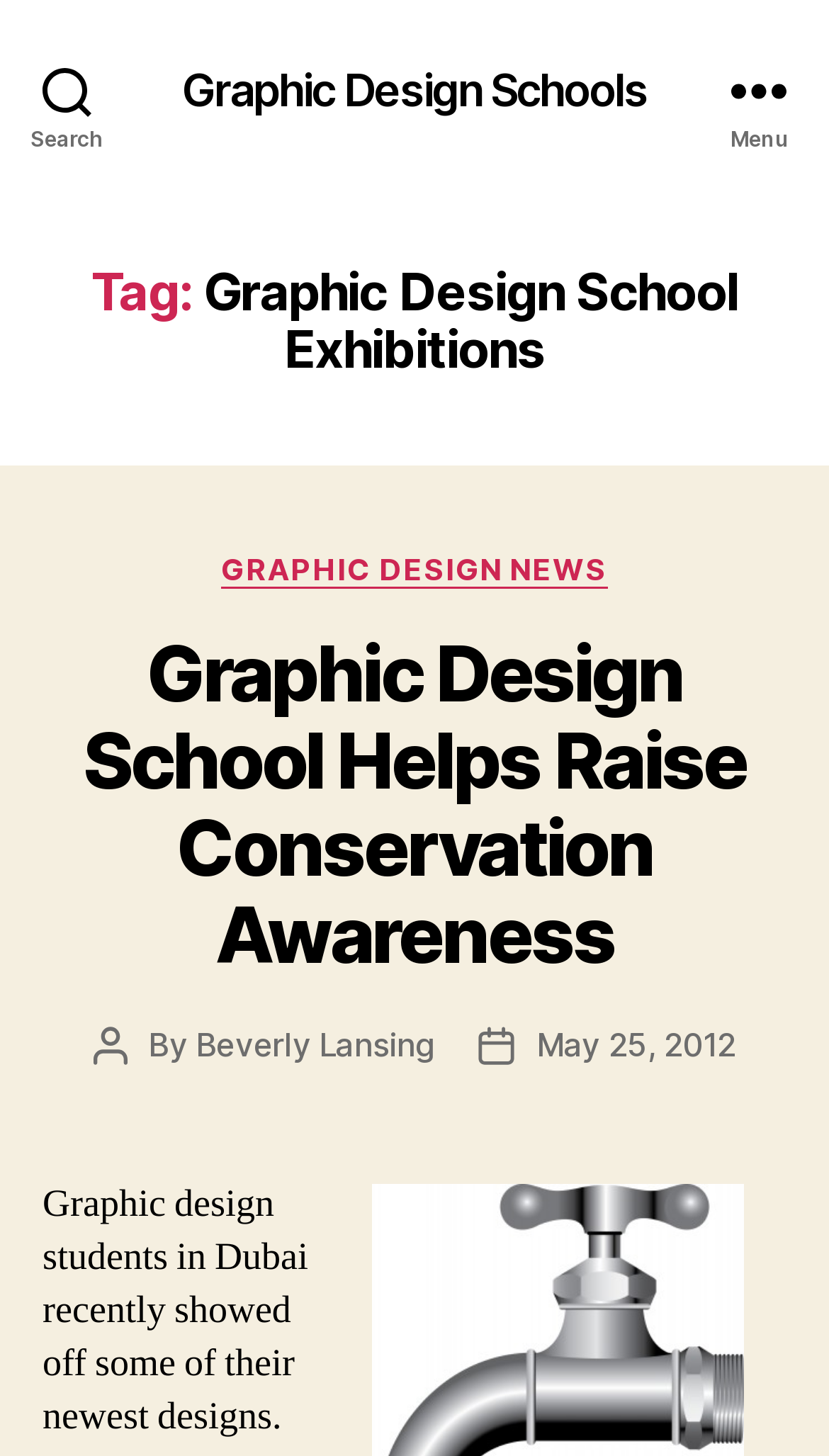When was the article 'Graphic Design School Helps Raise Conservation Awareness' published?
Use the information from the screenshot to give a comprehensive response to the question.

I found the publication date of the article by looking at the link 'May 25, 2012' which is located next to the text 'Post date' and below the heading 'Graphic Design School Helps Raise Conservation Awareness'.